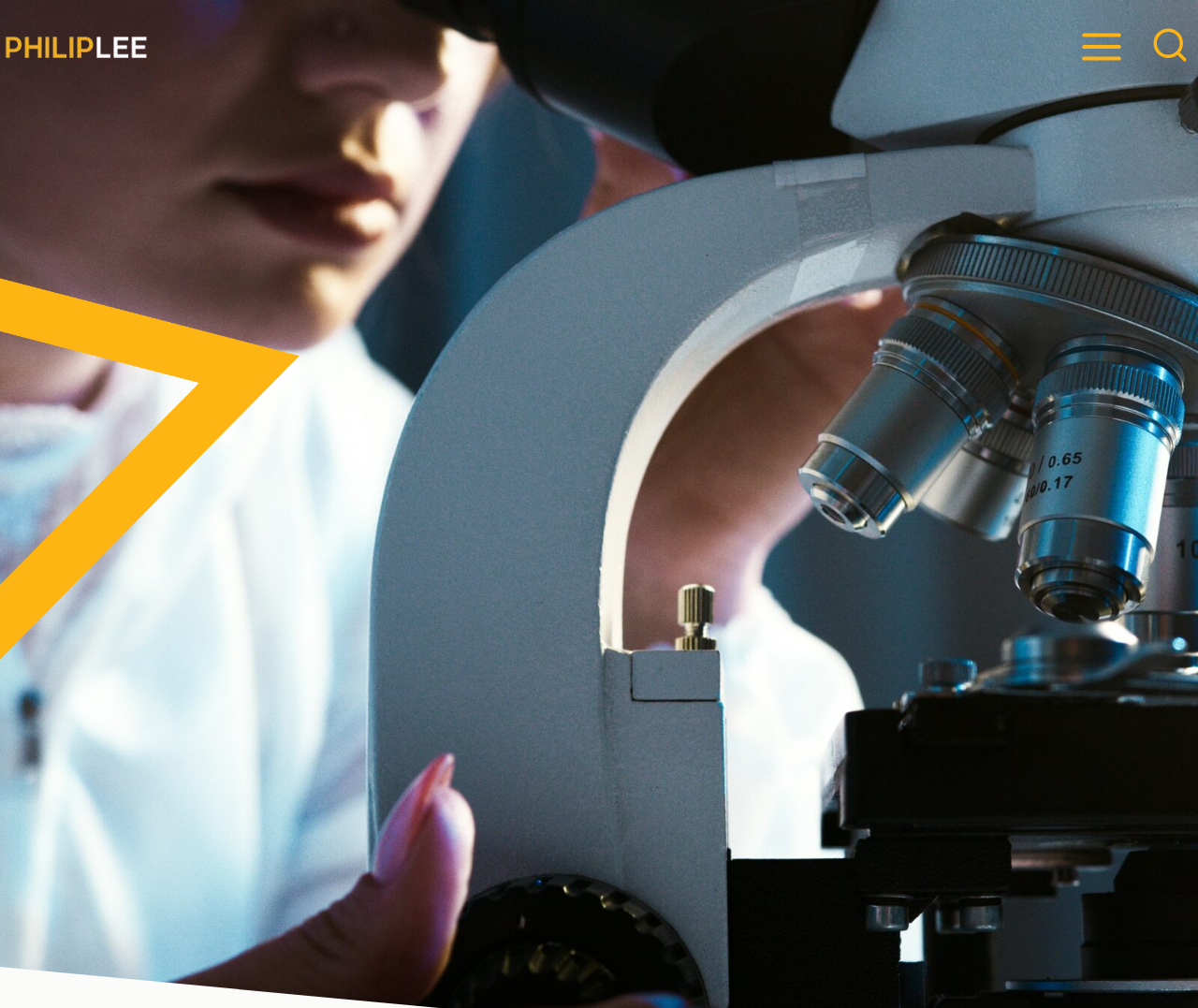Find the bounding box of the UI element described as: "Toggle Menu". The bounding box coordinates should be given as four float values between 0 and 1, i.e., [left, top, right, bottom].

[0.893, 0.018, 0.945, 0.075]